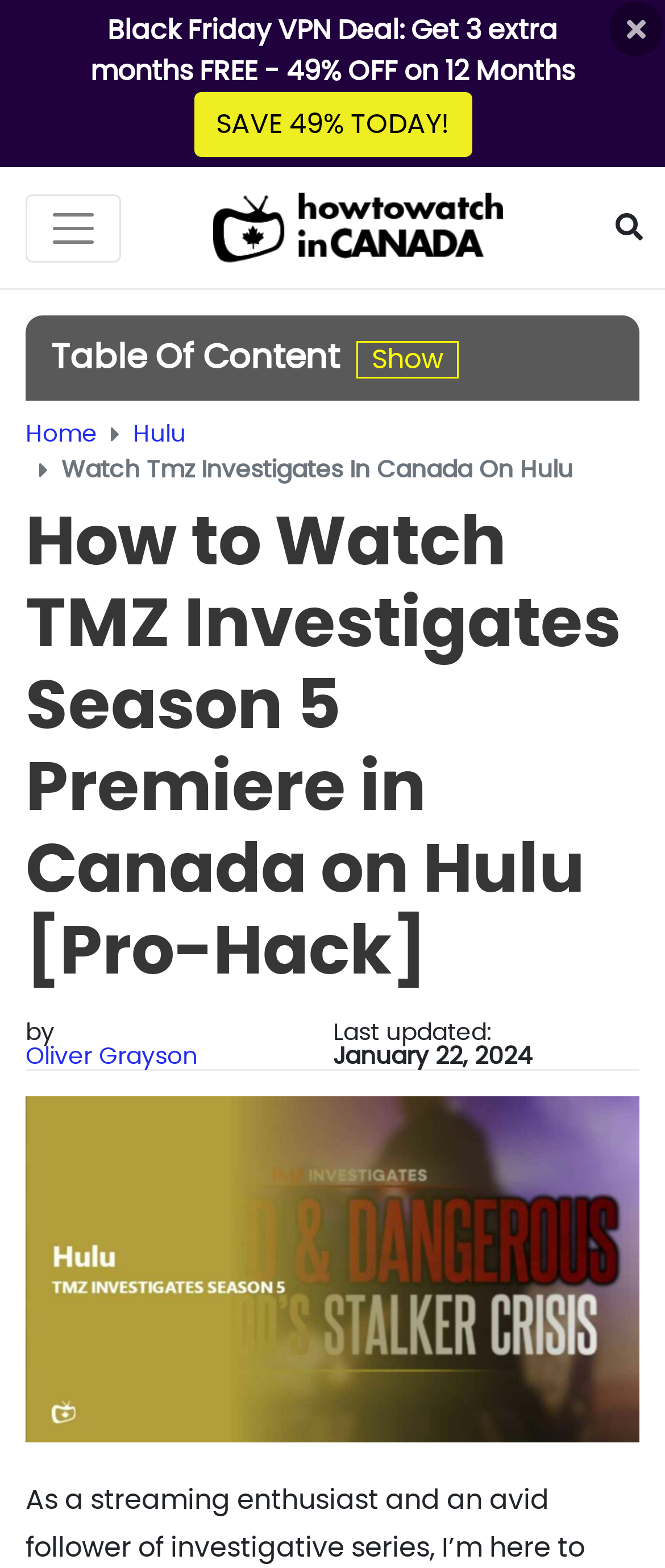Please look at the image and answer the question with a detailed explanation: What is the discount percentage mentioned on the page?

I found the discount percentage by looking at the top section of the page, where it says 'Black Friday VPN Deal: Get 3 extra months FREE - 49% OFF on 12 Months SAVE 49% TODAY!'.